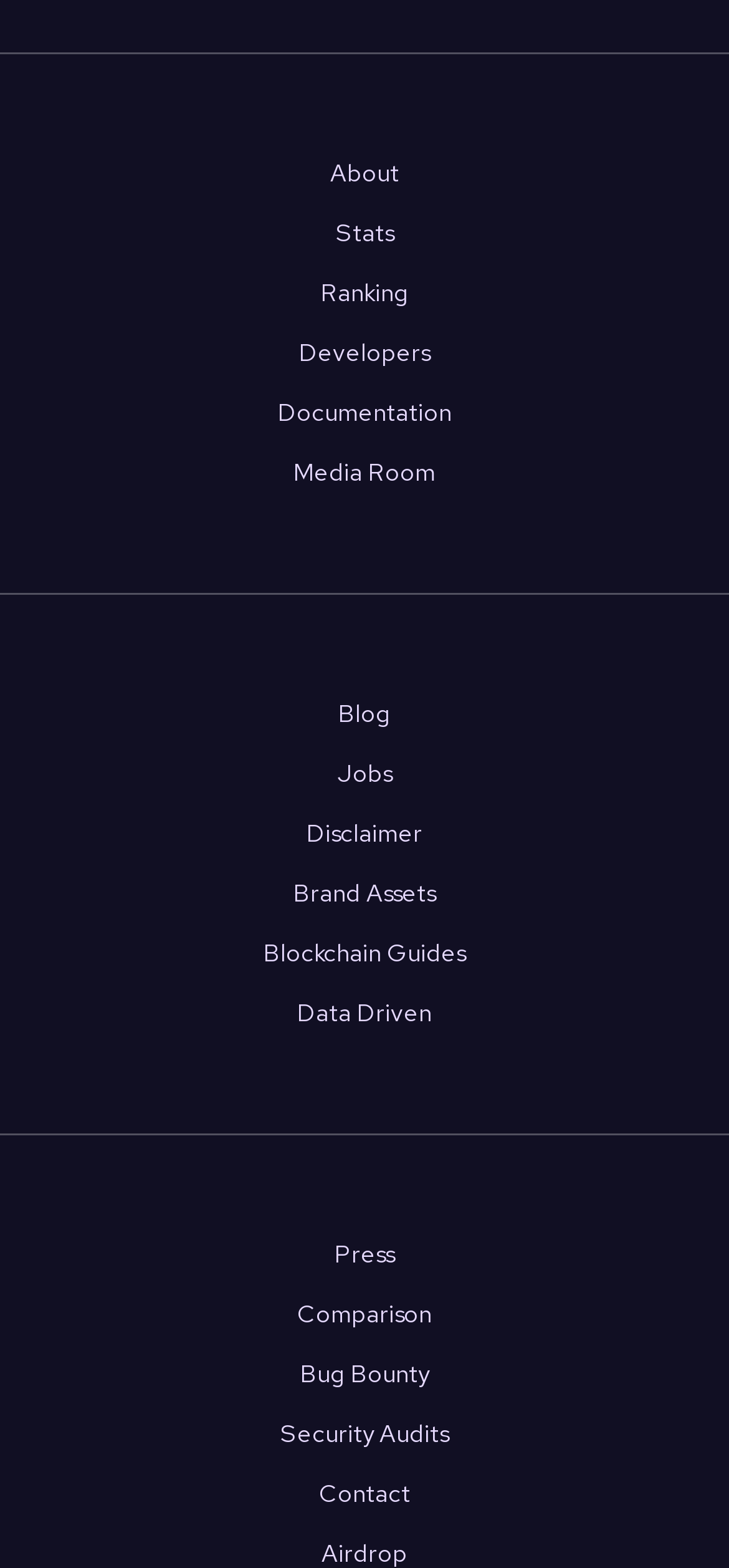Please determine the bounding box coordinates of the element to click in order to execute the following instruction: "access ranking". The coordinates should be four float numbers between 0 and 1, specified as [left, top, right, bottom].

[0.44, 0.177, 0.56, 0.197]